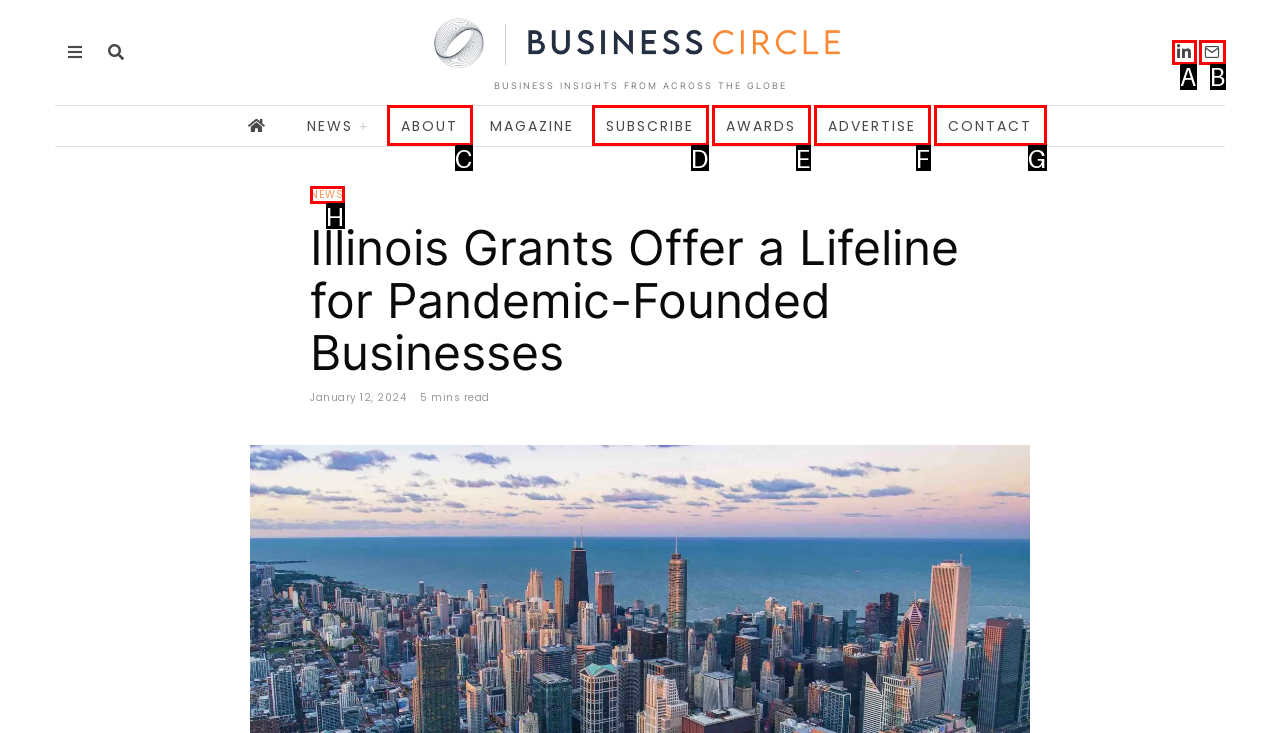Choose the letter of the UI element that aligns with the following description: Advertise
State your answer as the letter from the listed options.

F